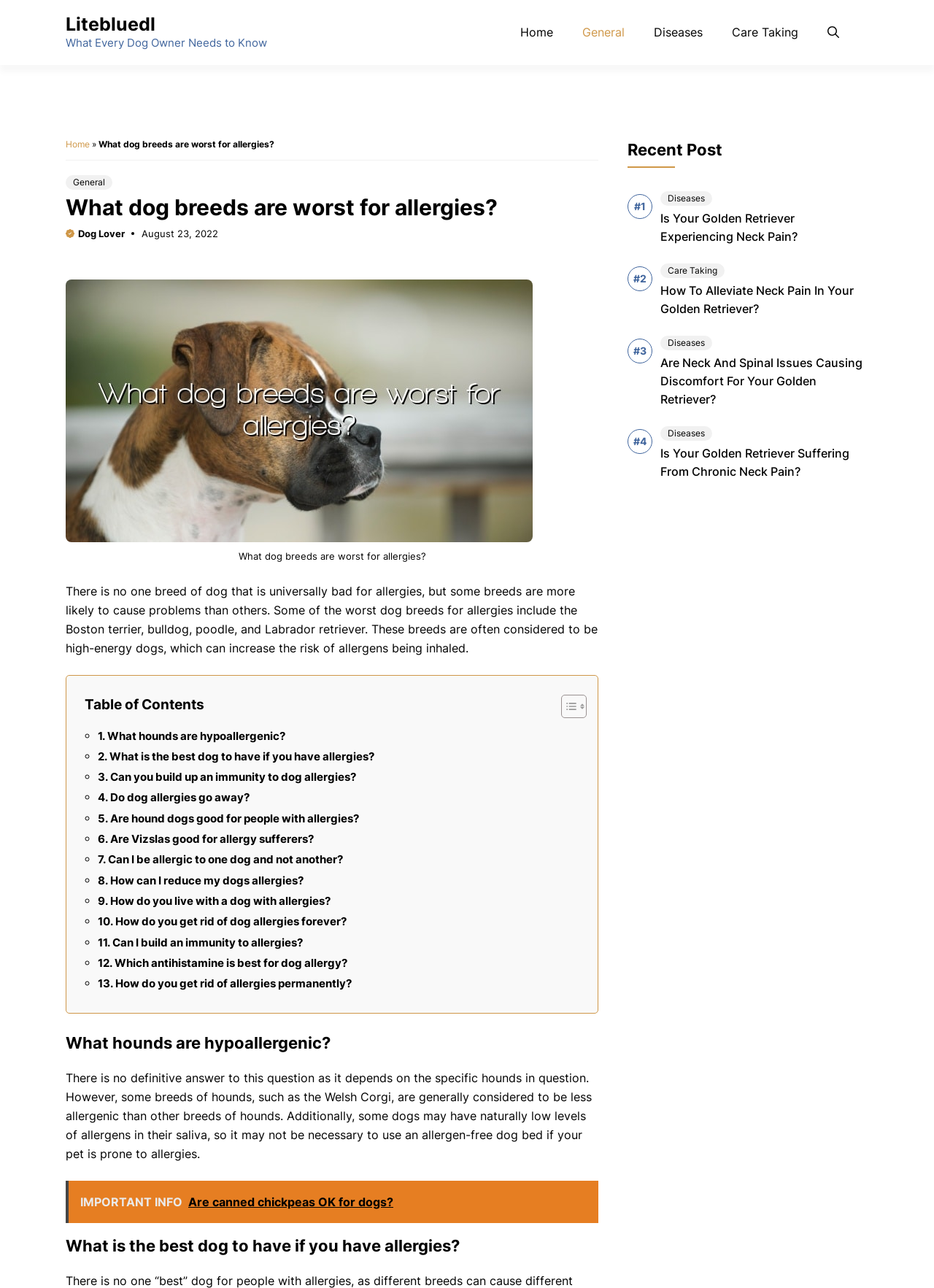Please identify the bounding box coordinates of the element that needs to be clicked to perform the following instruction: "Learn about 'What hounds are hypoallergenic?'".

[0.07, 0.801, 0.641, 0.818]